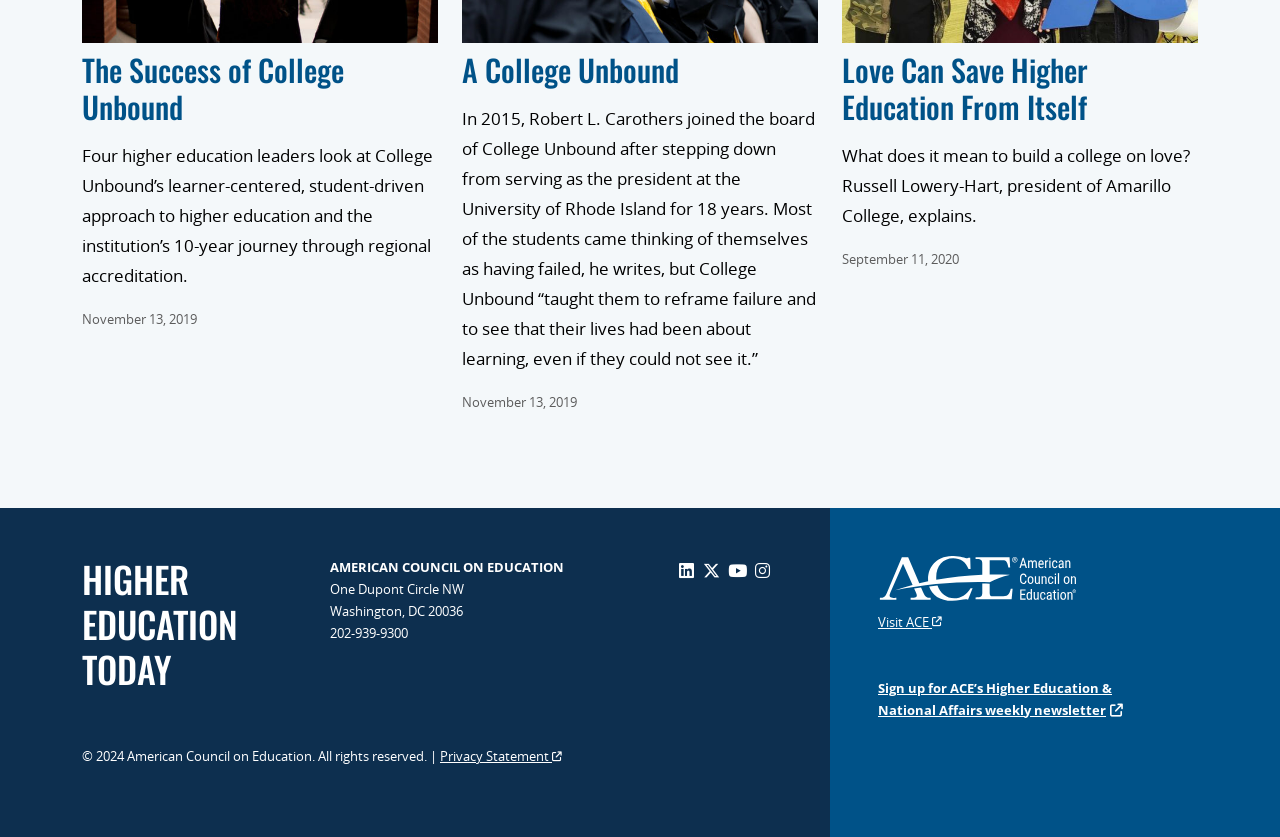Please identify the coordinates of the bounding box for the clickable region that will accomplish this instruction: "Sign up for ACE’s Higher Education & National Affairs weekly newsletter".

[0.686, 0.811, 0.877, 0.859]